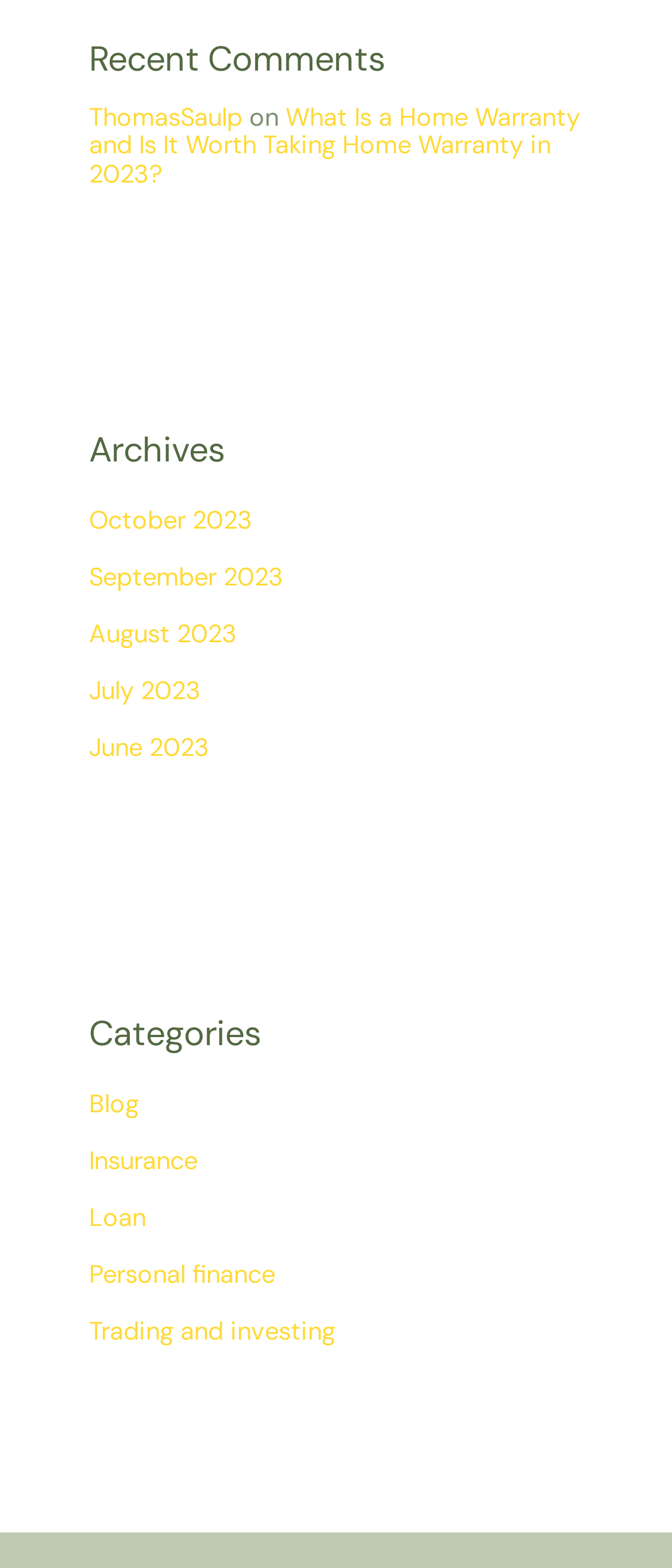Provide the bounding box coordinates of the HTML element described as: "ThomasSaulp". The bounding box coordinates should be four float numbers between 0 and 1, i.e., [left, top, right, bottom].

[0.132, 0.065, 0.361, 0.086]